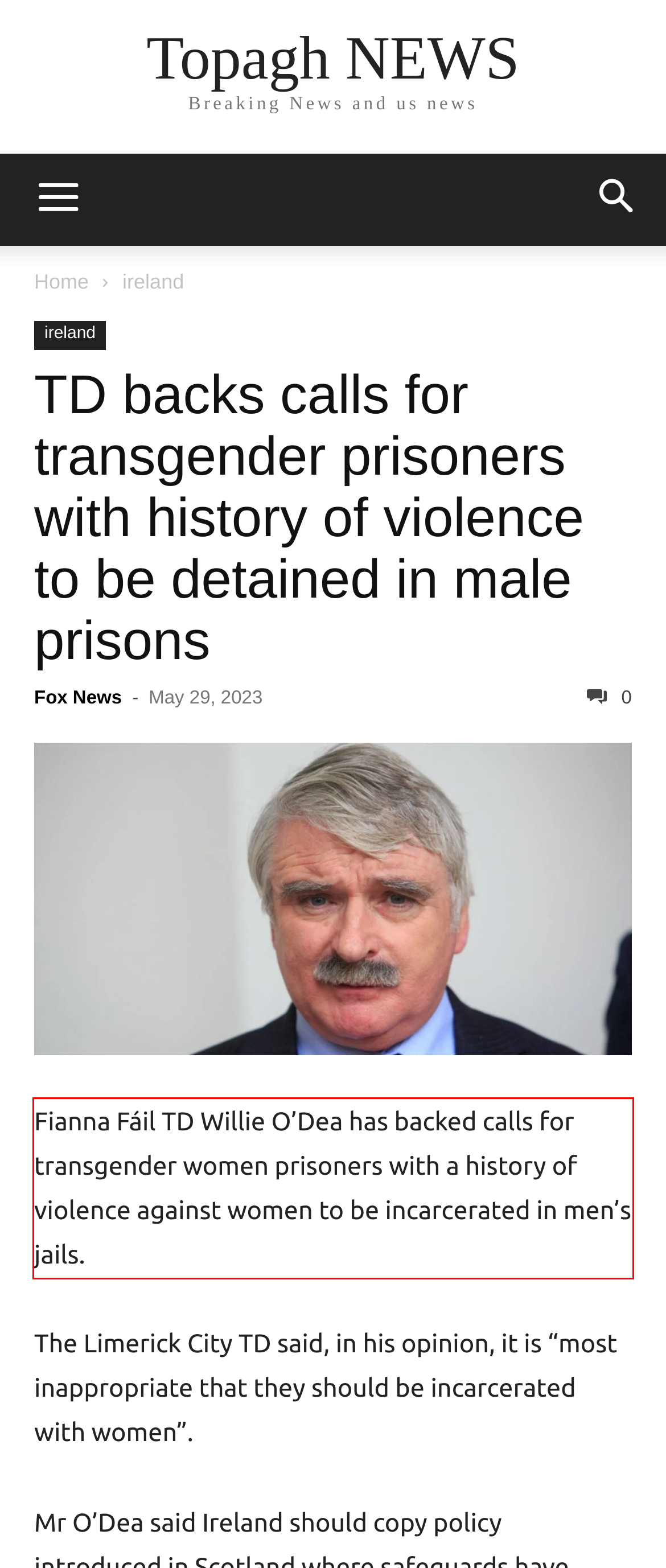Please identify and extract the text content from the UI element encased in a red bounding box on the provided webpage screenshot.

Fianna Fáil TD Willie O’Dea has backed calls for transgender women prisoners with a history of violence against women to be incarcerated in men’s jails.